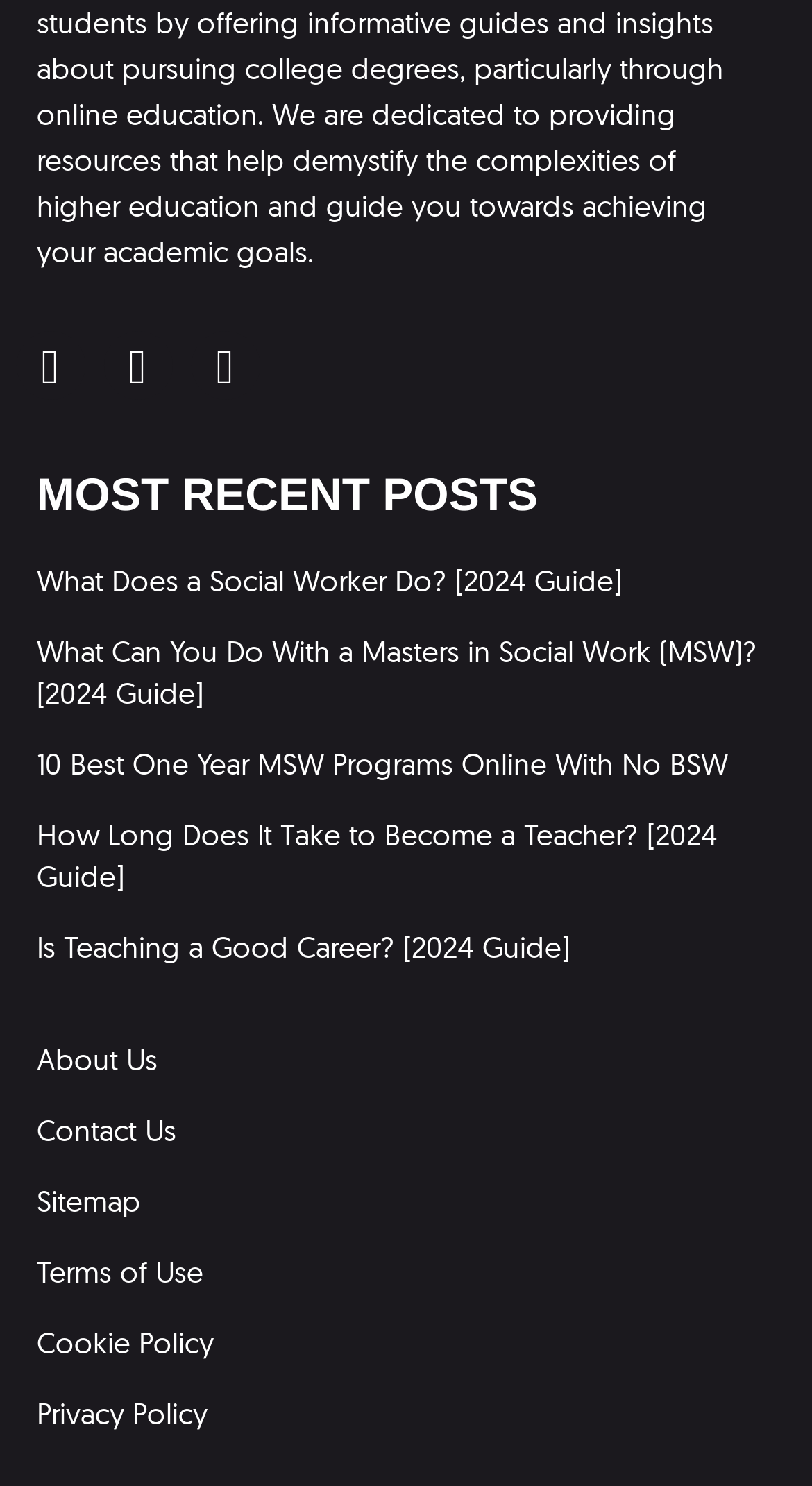Provide the bounding box coordinates of the area you need to click to execute the following instruction: "Read about what a social worker does".

[0.045, 0.204, 0.766, 0.229]